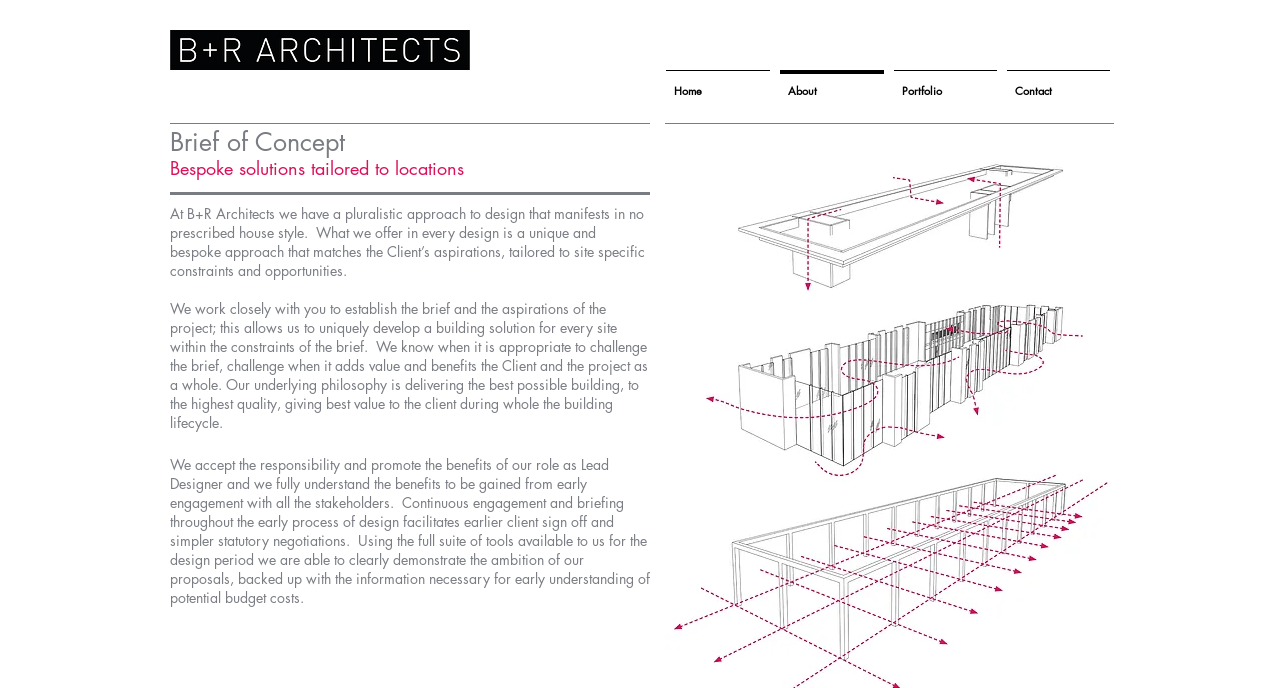What is the benefit of early engagement with stakeholders?
Look at the screenshot and respond with a single word or phrase.

earlier client sign off